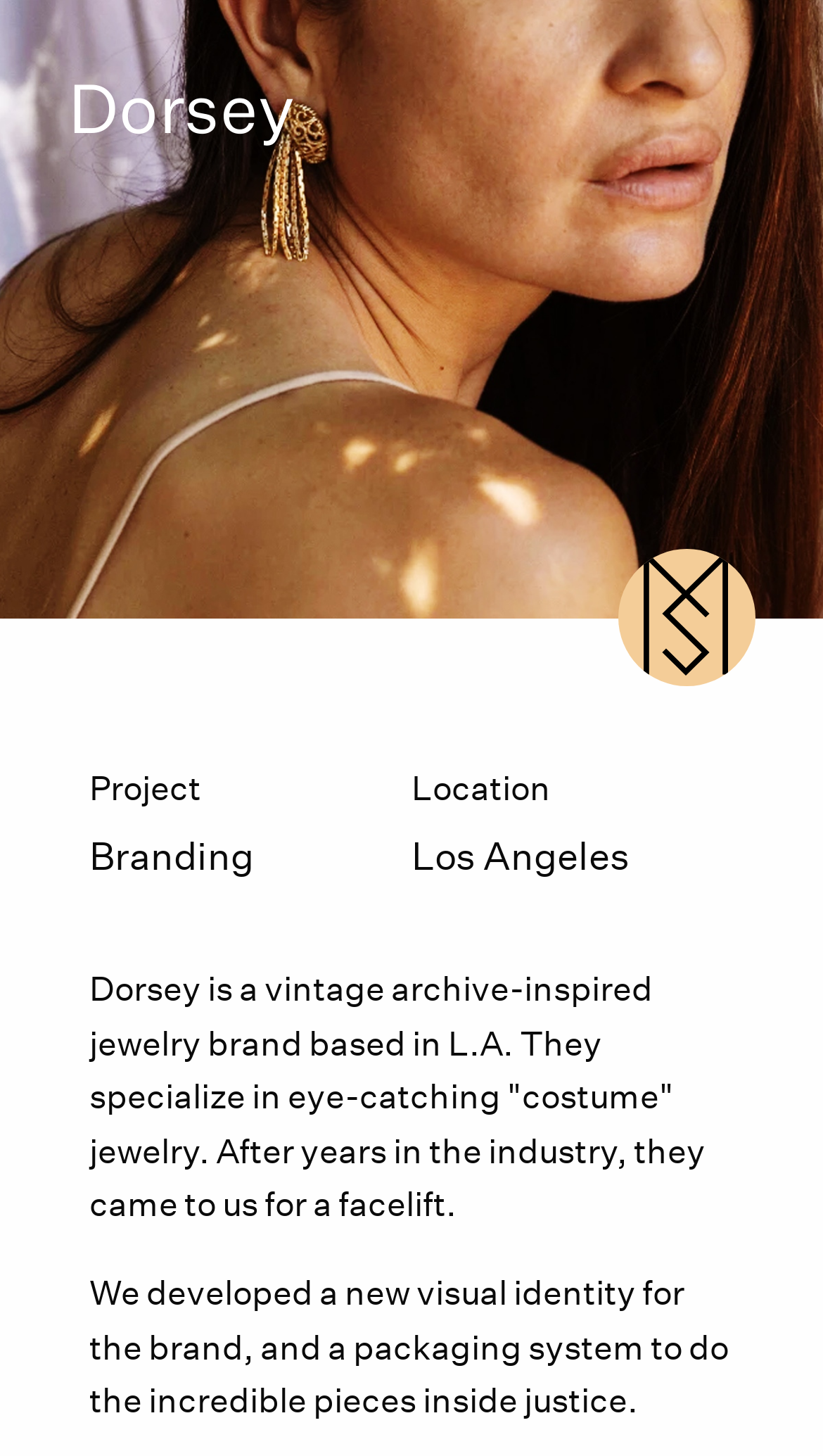How many images are on the webpage?
Answer the question using a single word or phrase, according to the image.

5